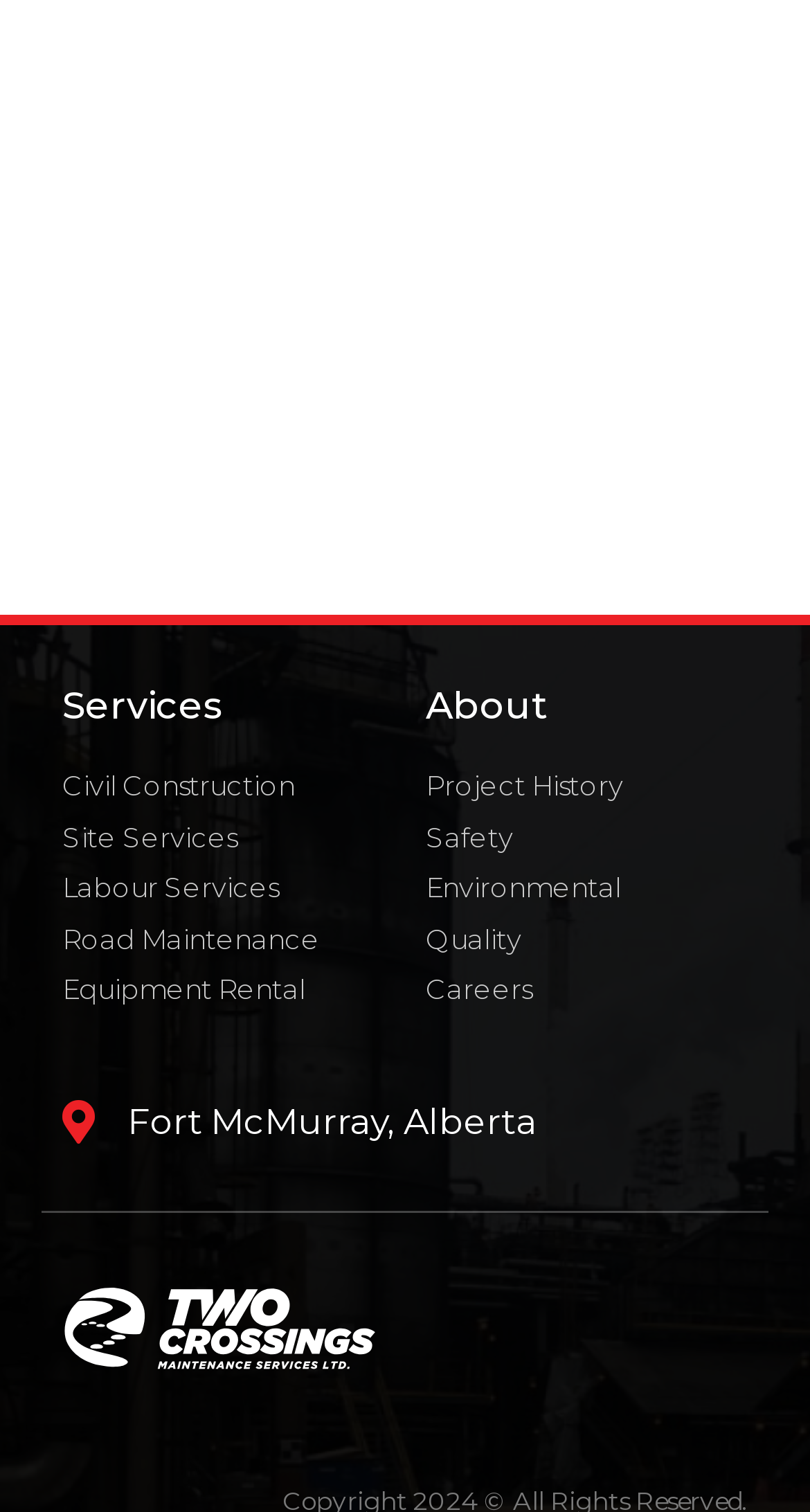Show the bounding box coordinates for the element that needs to be clicked to execute the following instruction: "View Careers". Provide the coordinates in the form of four float numbers between 0 and 1, i.e., [left, top, right, bottom].

[0.526, 0.642, 0.923, 0.668]